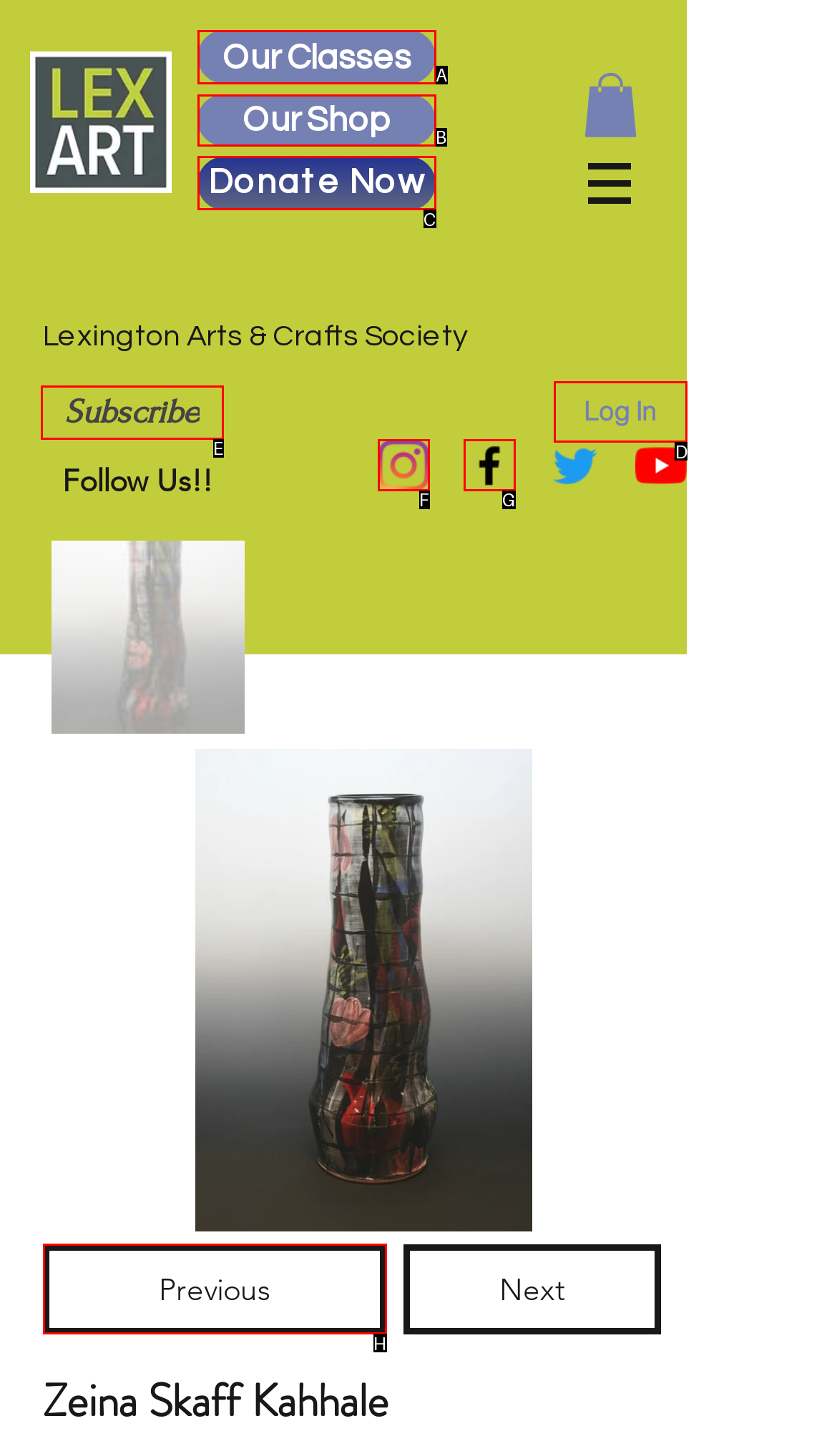Find the HTML element to click in order to complete this task: Log in to the account
Answer with the letter of the correct option.

D